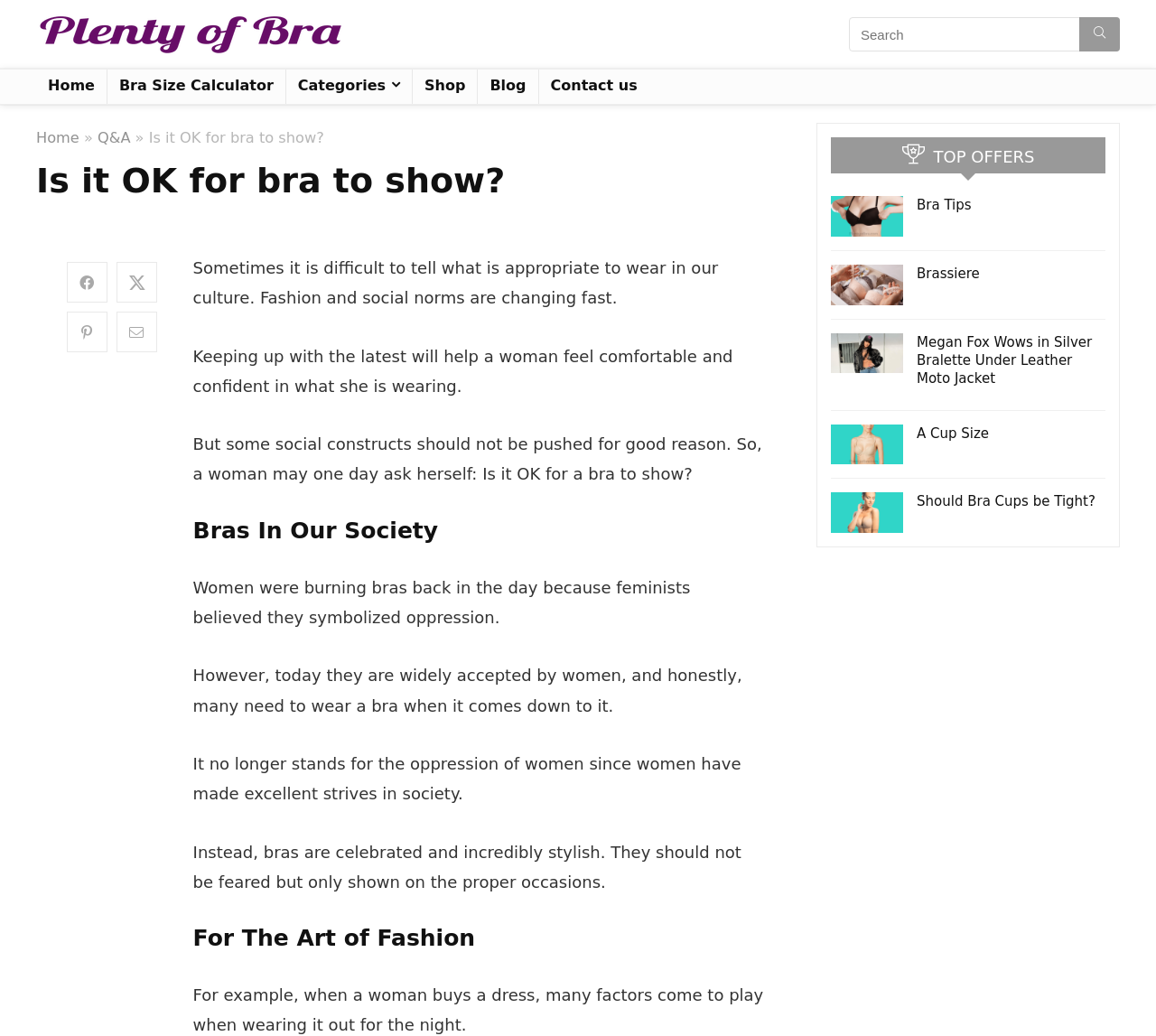Please locate the bounding box coordinates of the element that needs to be clicked to achieve the following instruction: "Explore 'Bra Tips'". The coordinates should be four float numbers between 0 and 1, i.e., [left, top, right, bottom].

[0.719, 0.189, 0.781, 0.205]